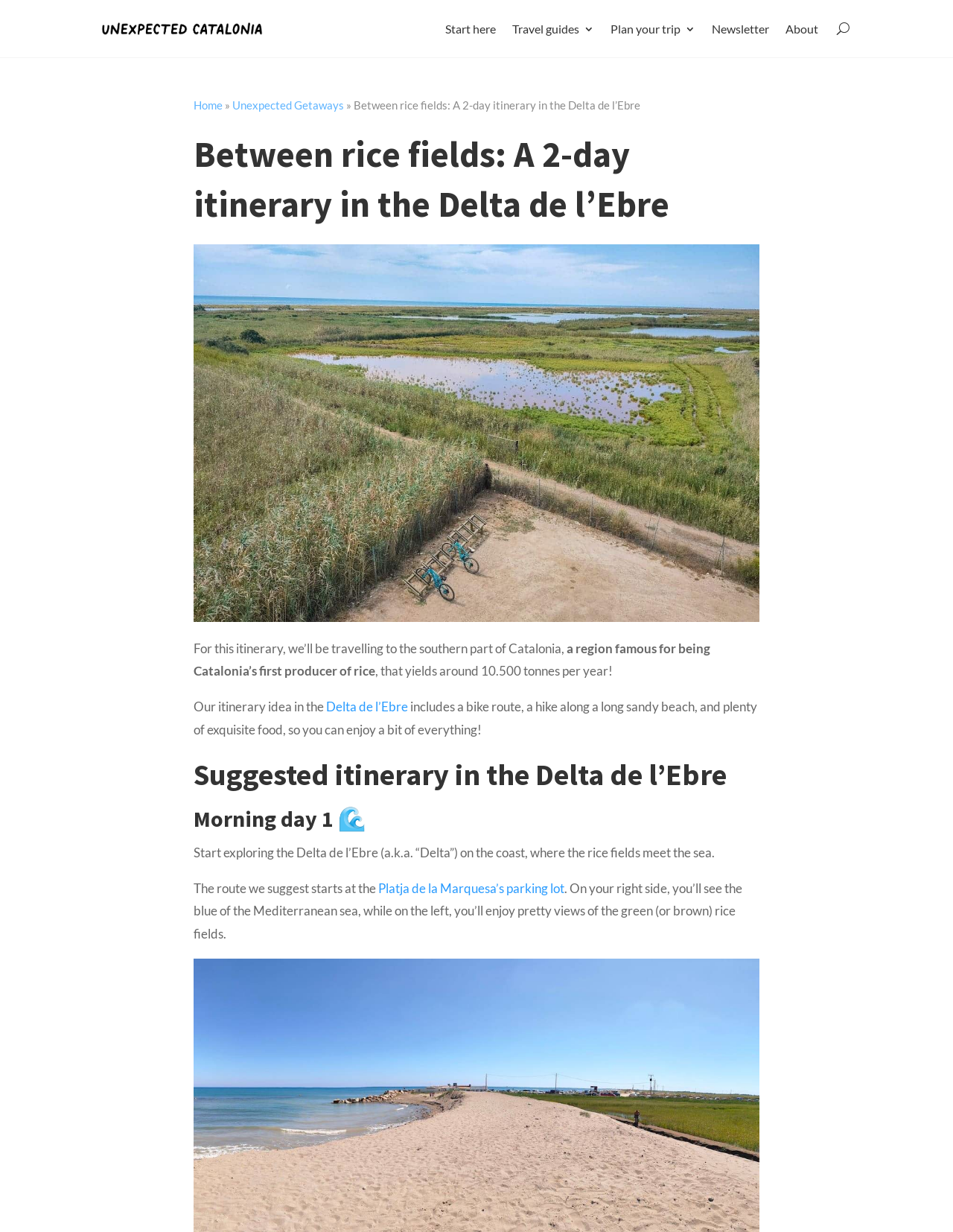Please give a one-word or short phrase response to the following question: 
What can be seen on the right side of the route?

Mediterranean sea